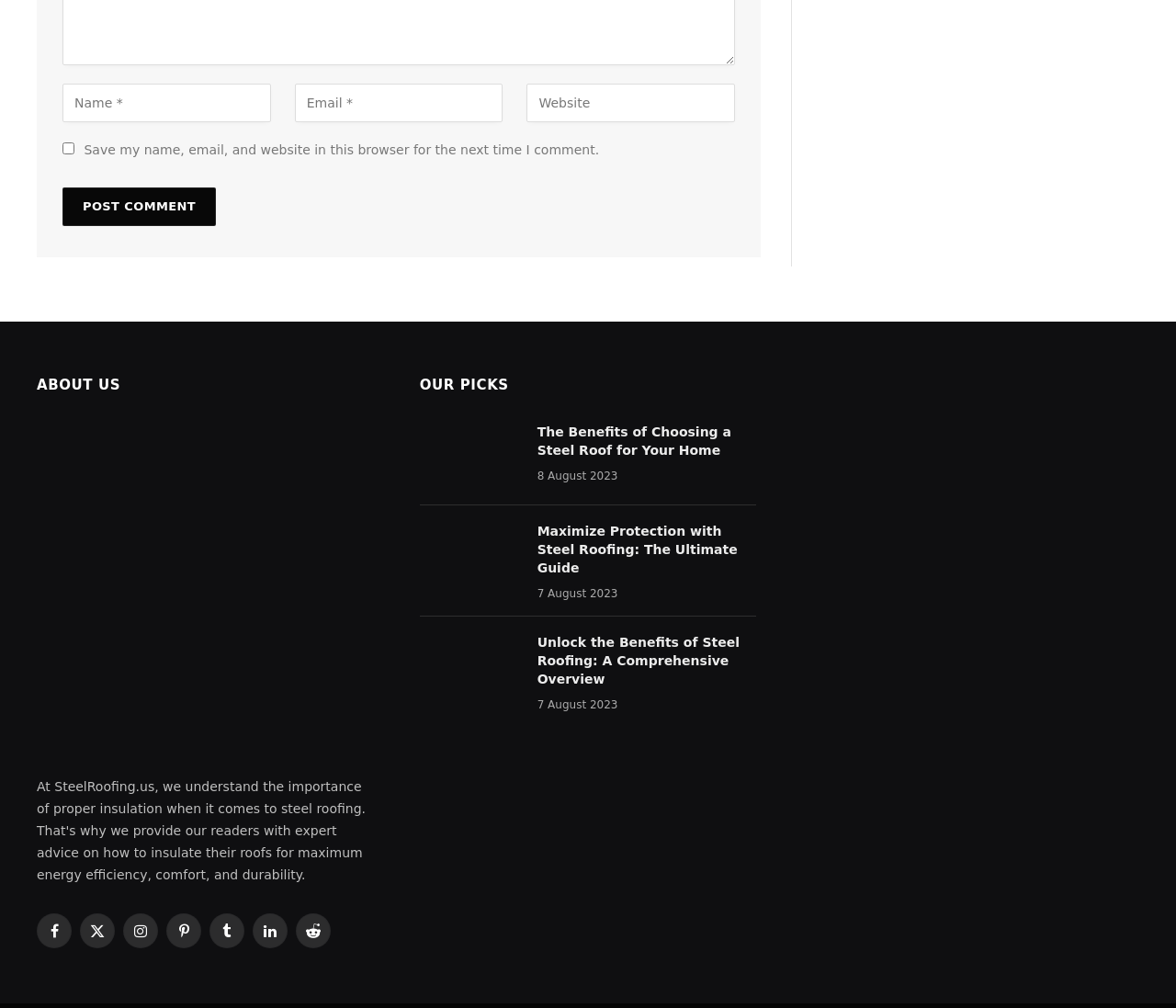Identify the bounding box coordinates for the UI element that matches this description: "LinkedIn".

[0.215, 0.907, 0.245, 0.941]